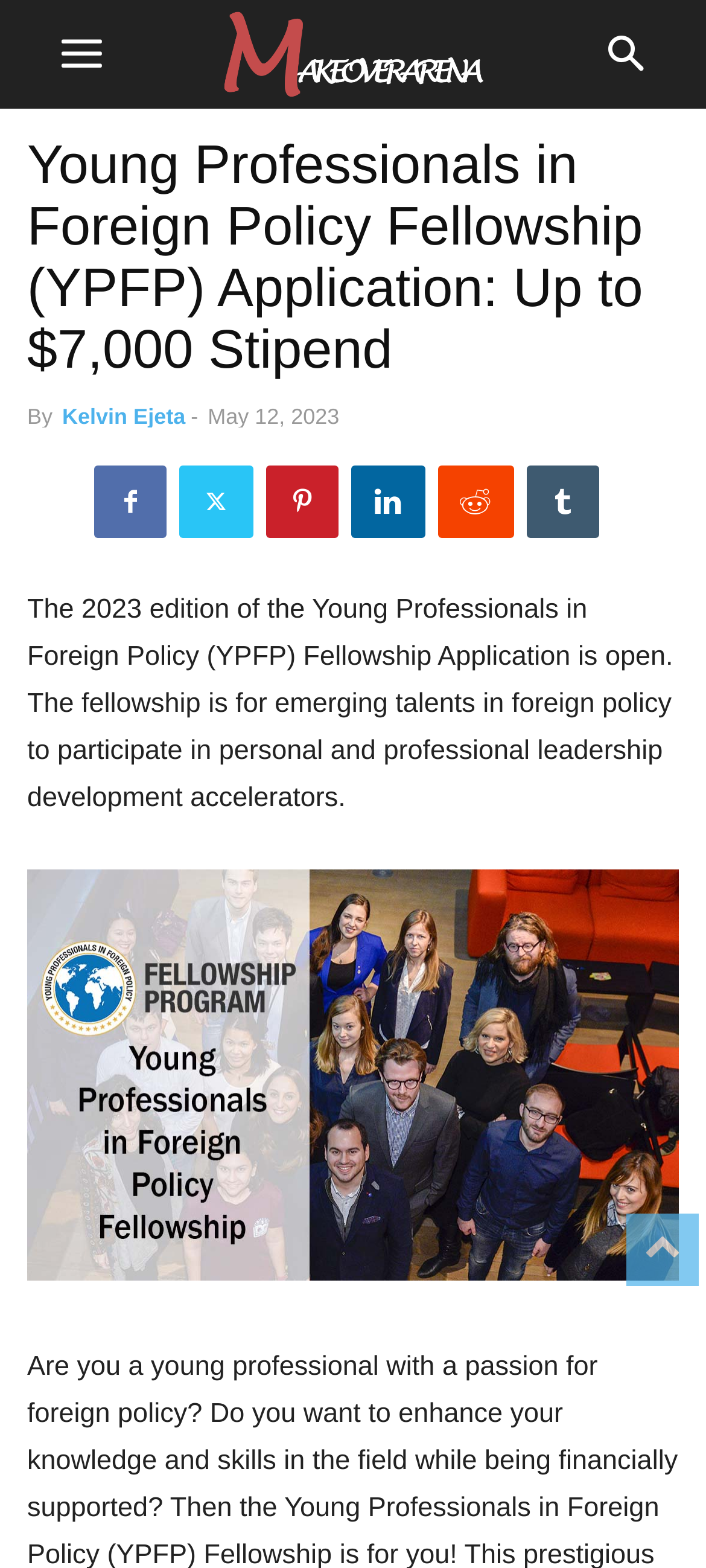What is the stipend for the YPFP Fellowship?
Examine the image and provide an in-depth answer to the question.

The answer can be found in the main heading of the webpage, which states 'Young Professionals in Foreign Policy Fellowship (YPFP) Application: Up to $7,000 Stipend'.